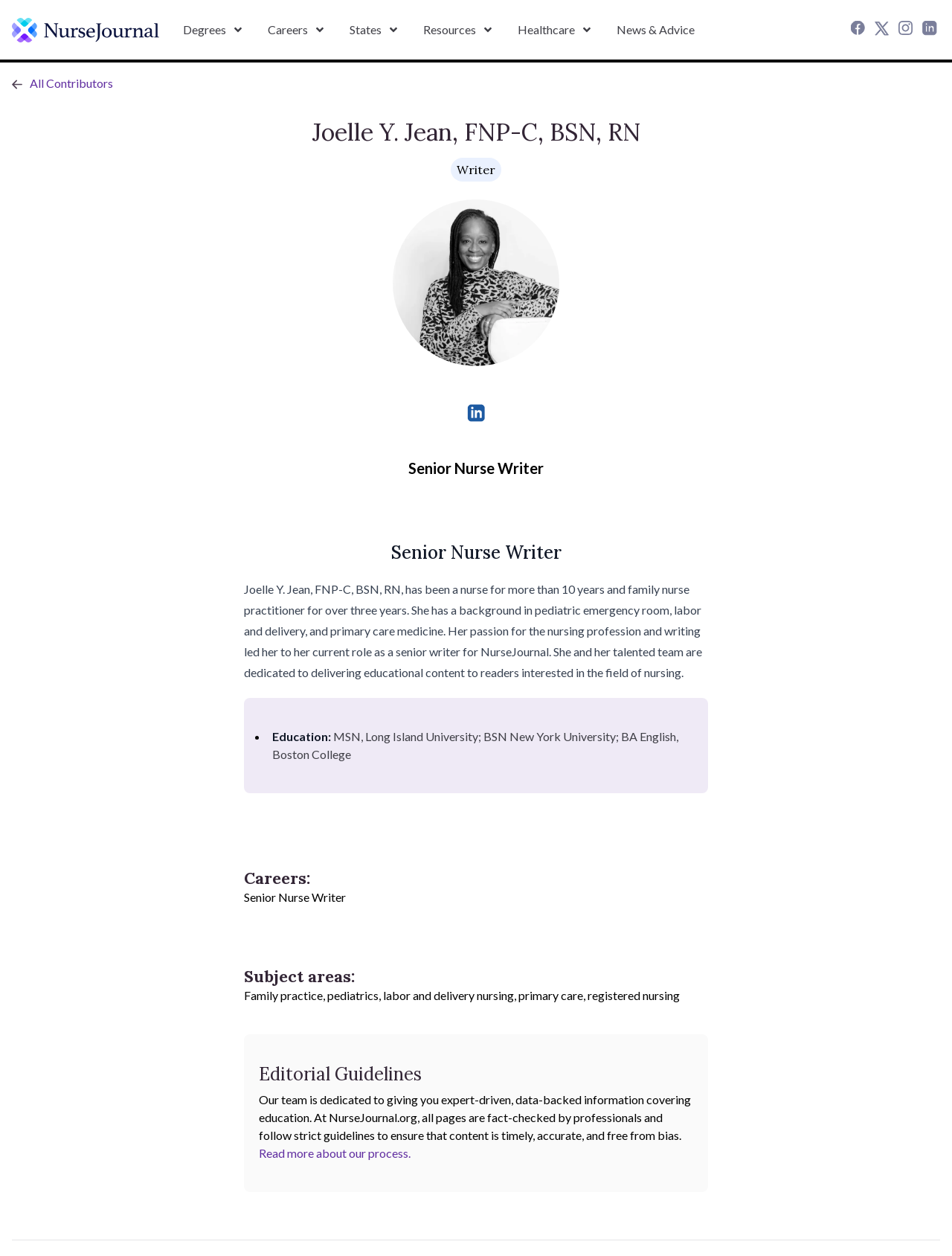Identify the bounding box coordinates of the part that should be clicked to carry out this instruction: "View previous post".

None